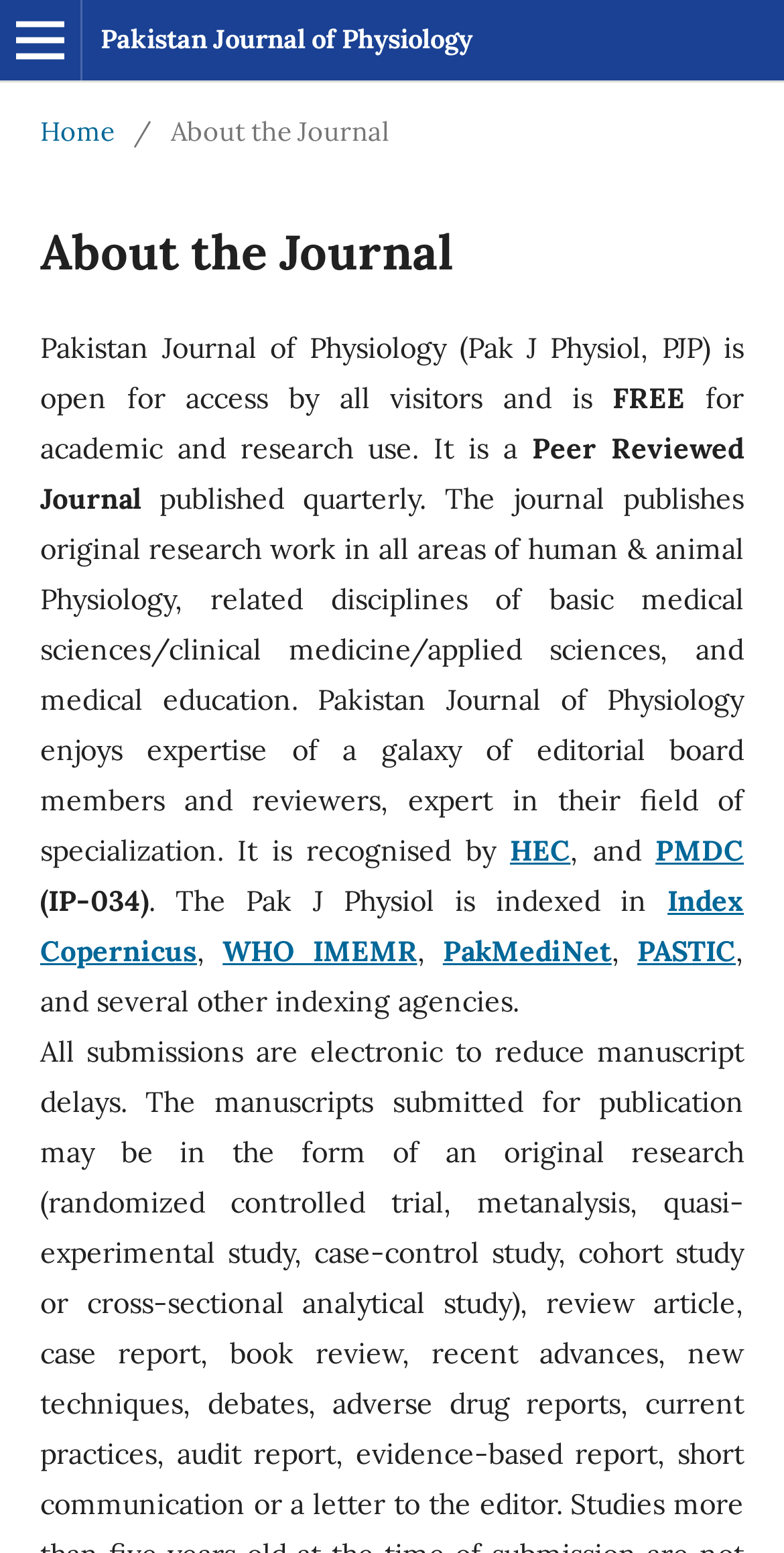Please find the bounding box coordinates of the element that needs to be clicked to perform the following instruction: "Check out WHO IMEMR". The bounding box coordinates should be four float numbers between 0 and 1, represented as [left, top, right, bottom].

[0.284, 0.6, 0.532, 0.624]